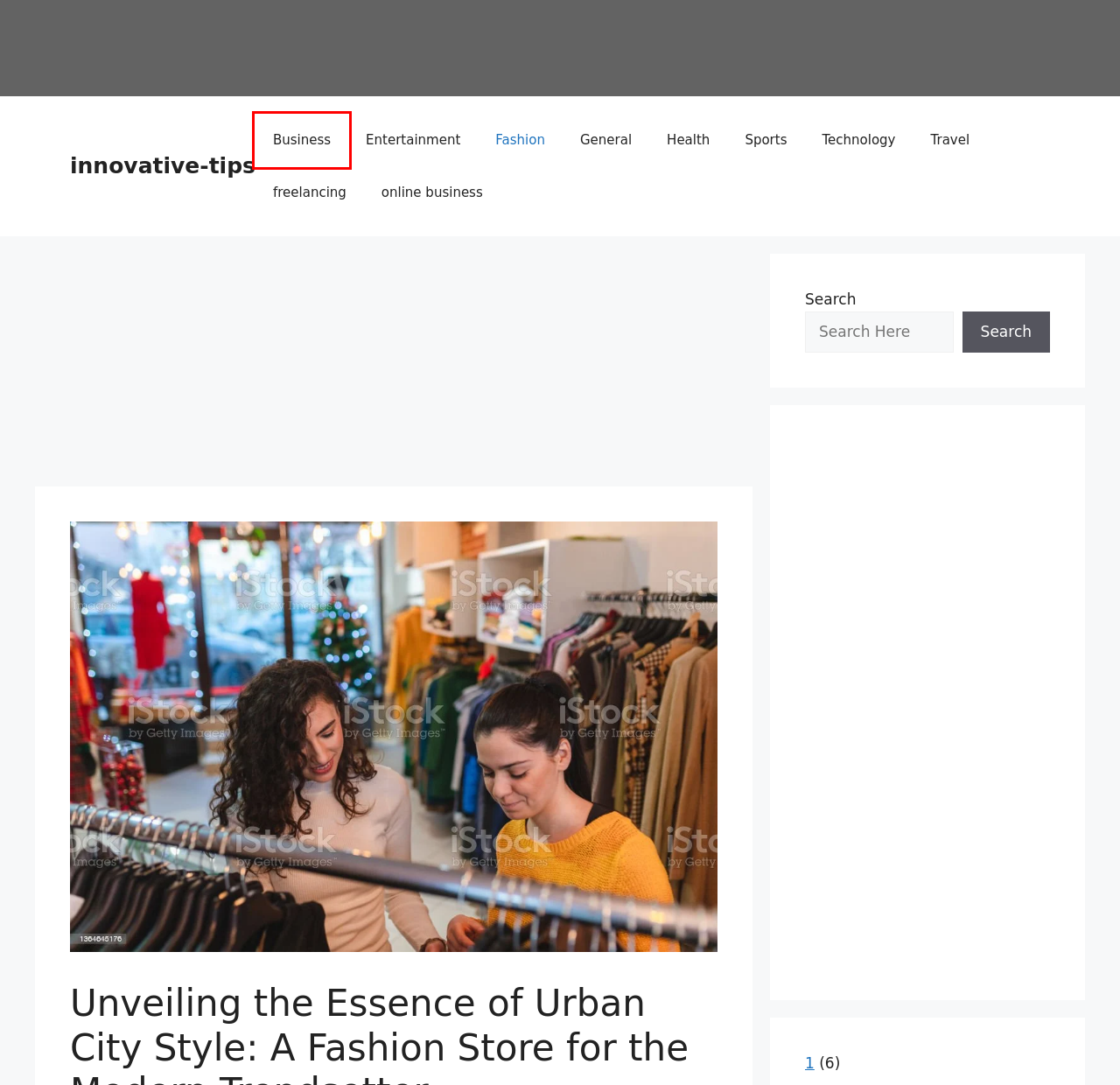You have a screenshot of a webpage with a red bounding box around an element. Identify the webpage description that best fits the new page that appears after clicking the selected element in the red bounding box. Here are the candidates:
A. Travel Archives - innovative-tips
B. Entertainment Archives - innovative-tips
C. freelancing Archives - innovative-tips
D. General Archives - innovative-tips
E. Health Archives - innovative-tips
F. innovative-tips -
G. Technology Archives - innovative-tips
H. Business Archives - innovative-tips

H